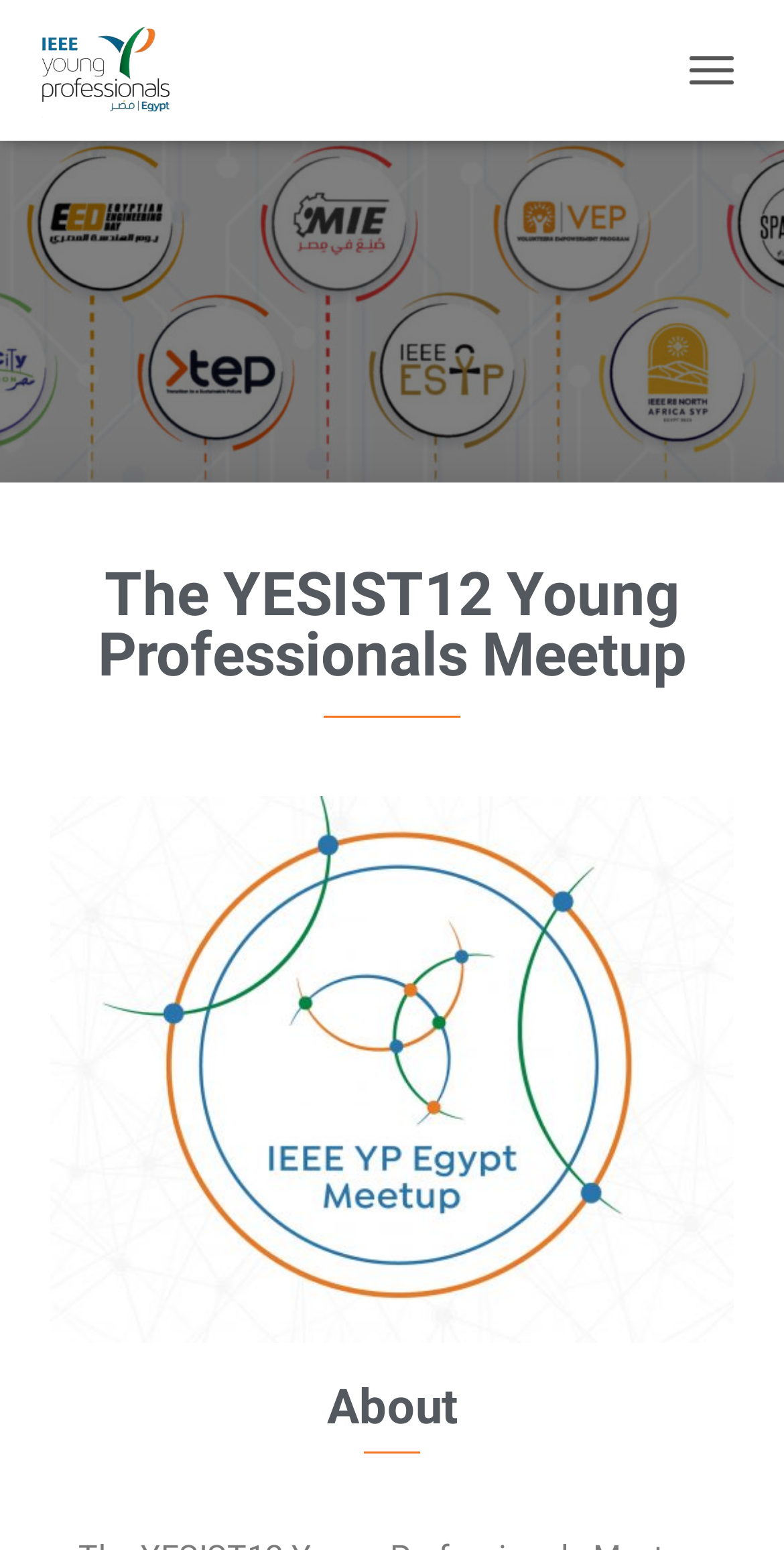Identify and extract the main heading of the webpage.

The YESIST12 Young Professionals Meetup